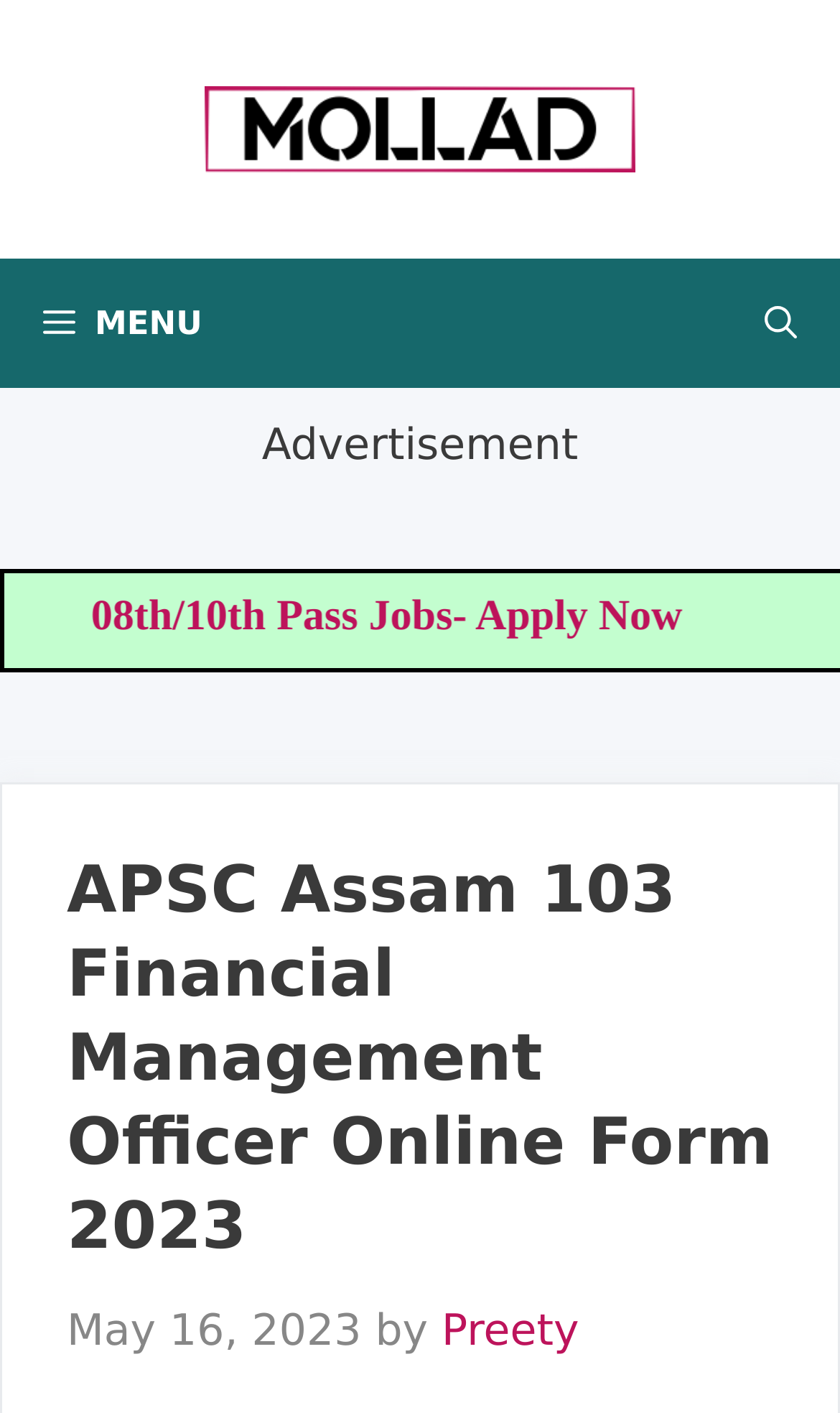Identify the bounding box of the UI element described as follows: "aria-label="Open Search Bar"". Provide the coordinates as four float numbers in the range of 0 to 1 [left, top, right, bottom].

[0.859, 0.183, 1.0, 0.275]